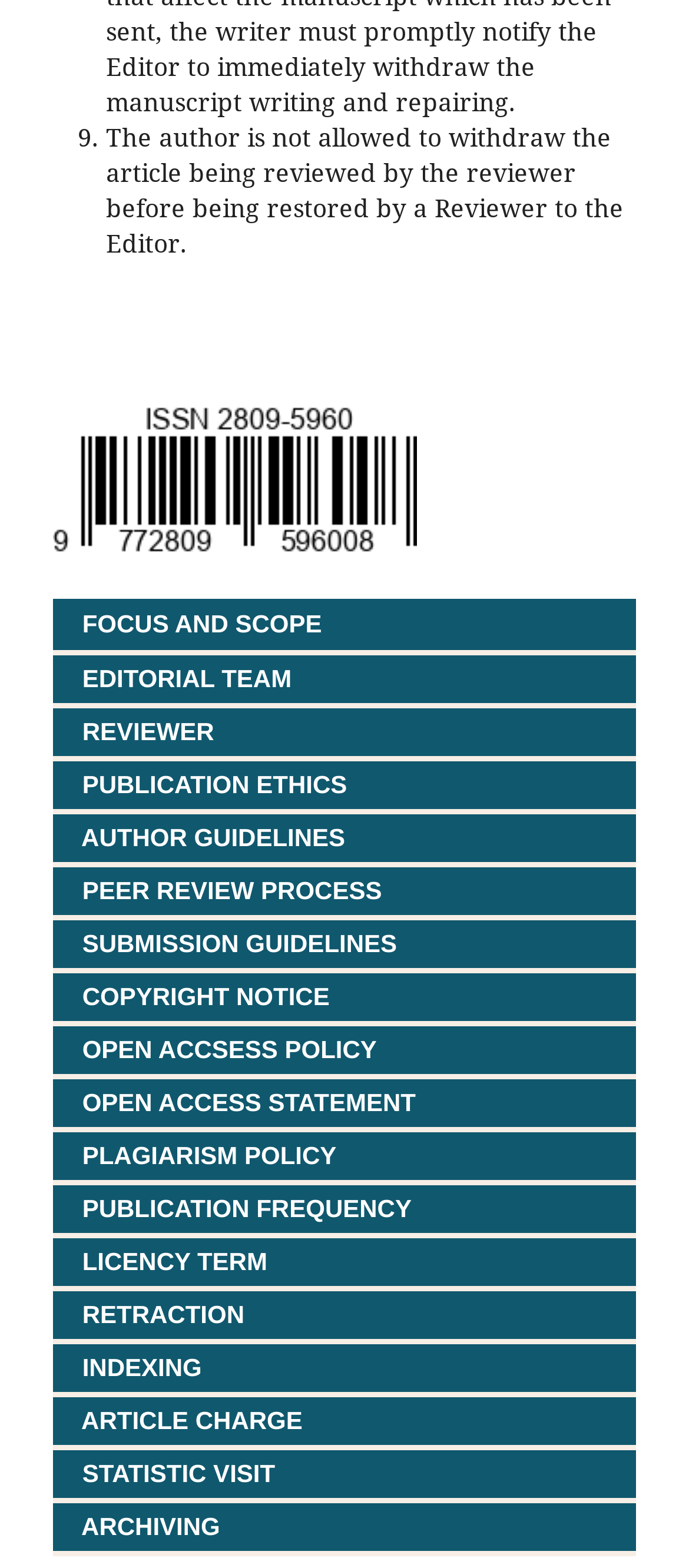How many links are in the table?
Refer to the image and provide a one-word or short phrase answer.

14